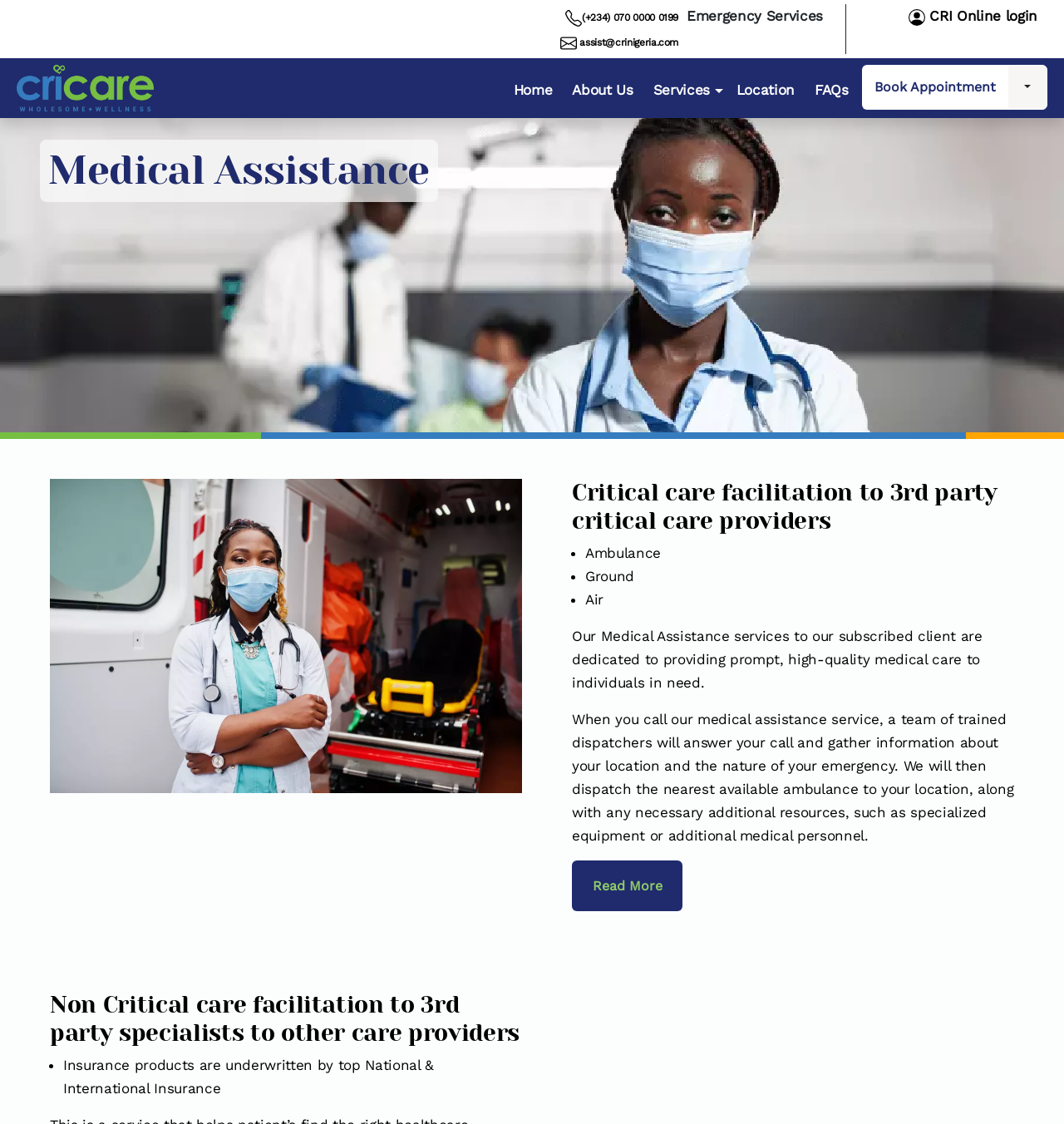How does the medical assistance service respond to emergency calls?
Use the image to give a comprehensive and detailed response to the question.

I learned this by reading the static text element that explains the process of responding to emergency calls, which involves dispatching the nearest available ambulance to the caller's location.